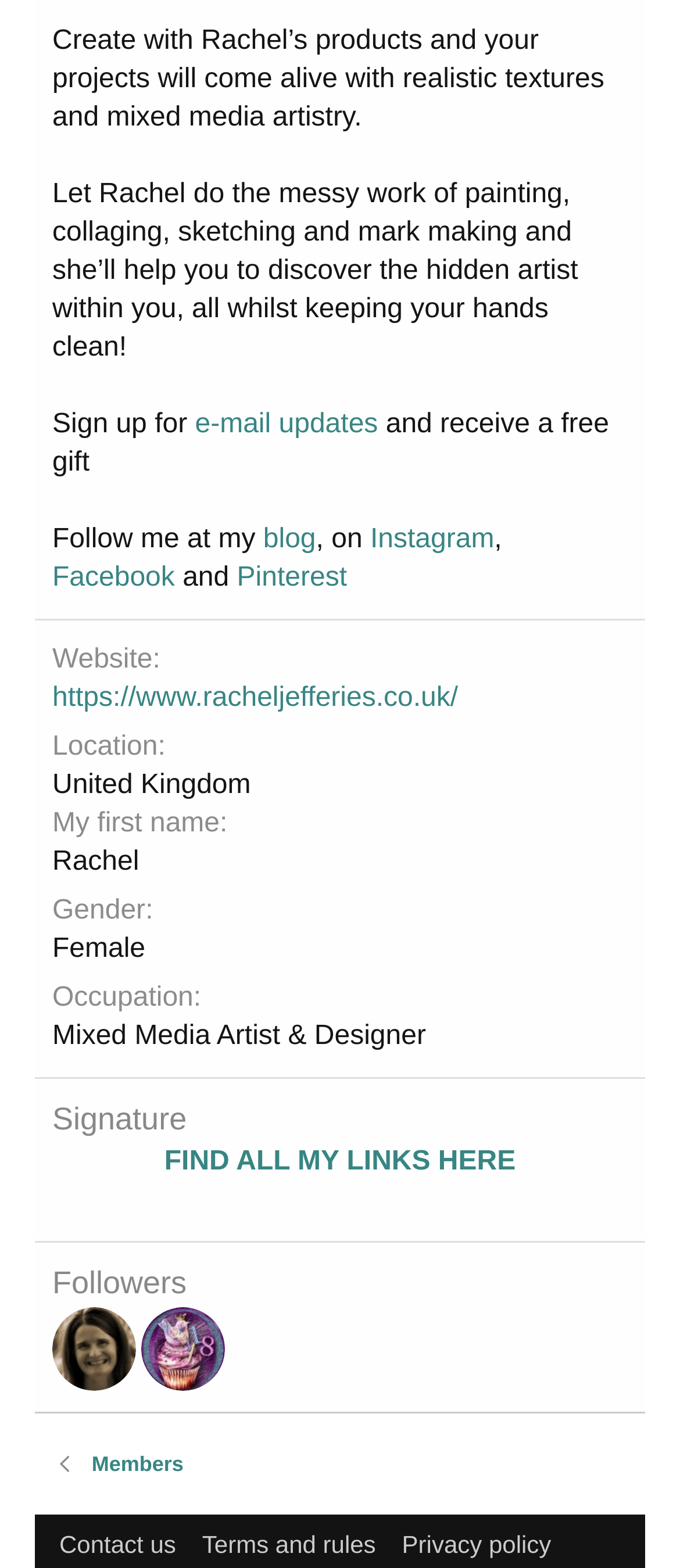Determine the bounding box coordinates of the region that needs to be clicked to achieve the task: "Visit Rachel's website".

[0.077, 0.436, 0.674, 0.455]